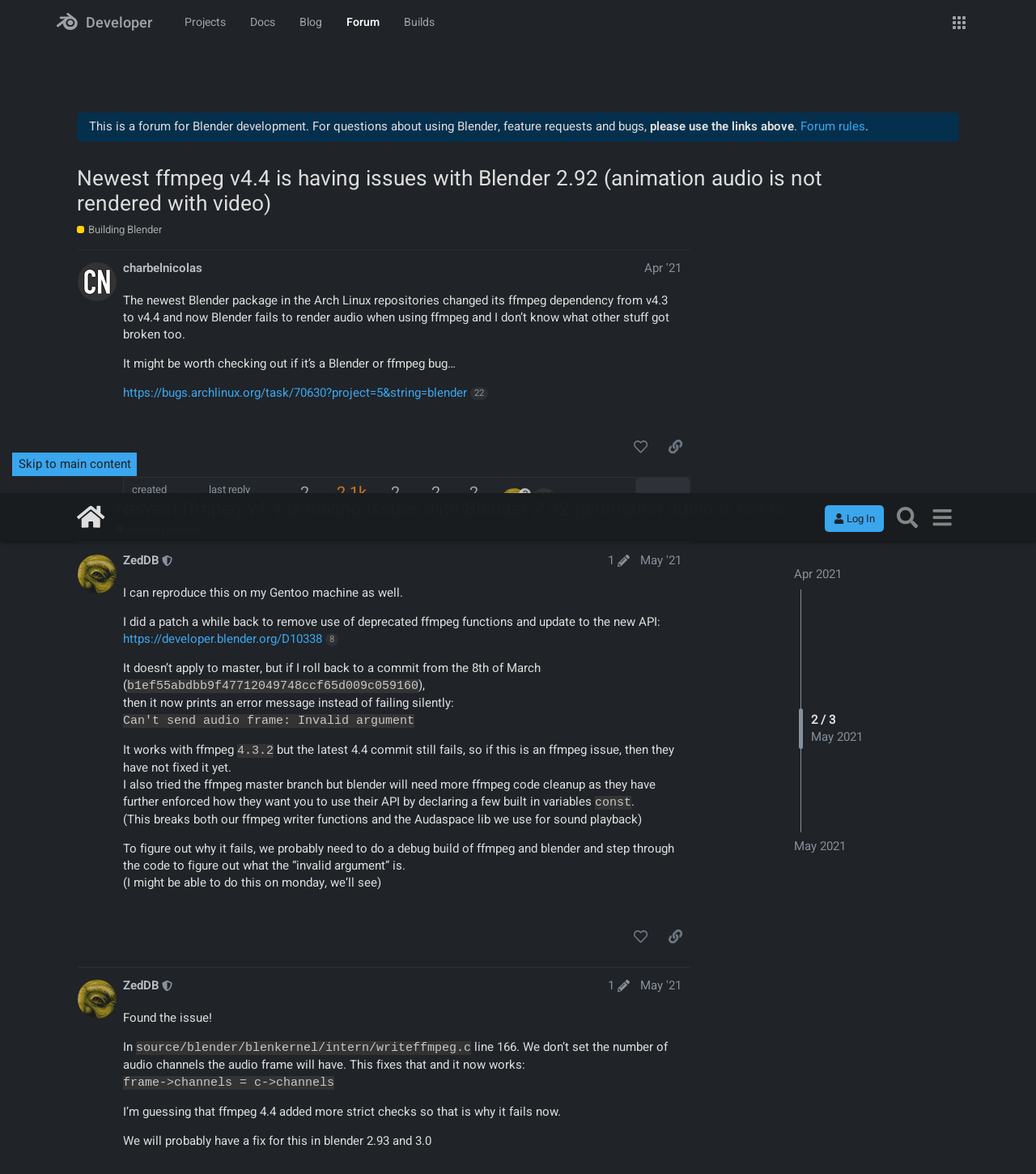Locate the bounding box coordinates of the element that should be clicked to execute the following instruction: "Search for topics".

[0.859, 0.006, 0.892, 0.035]